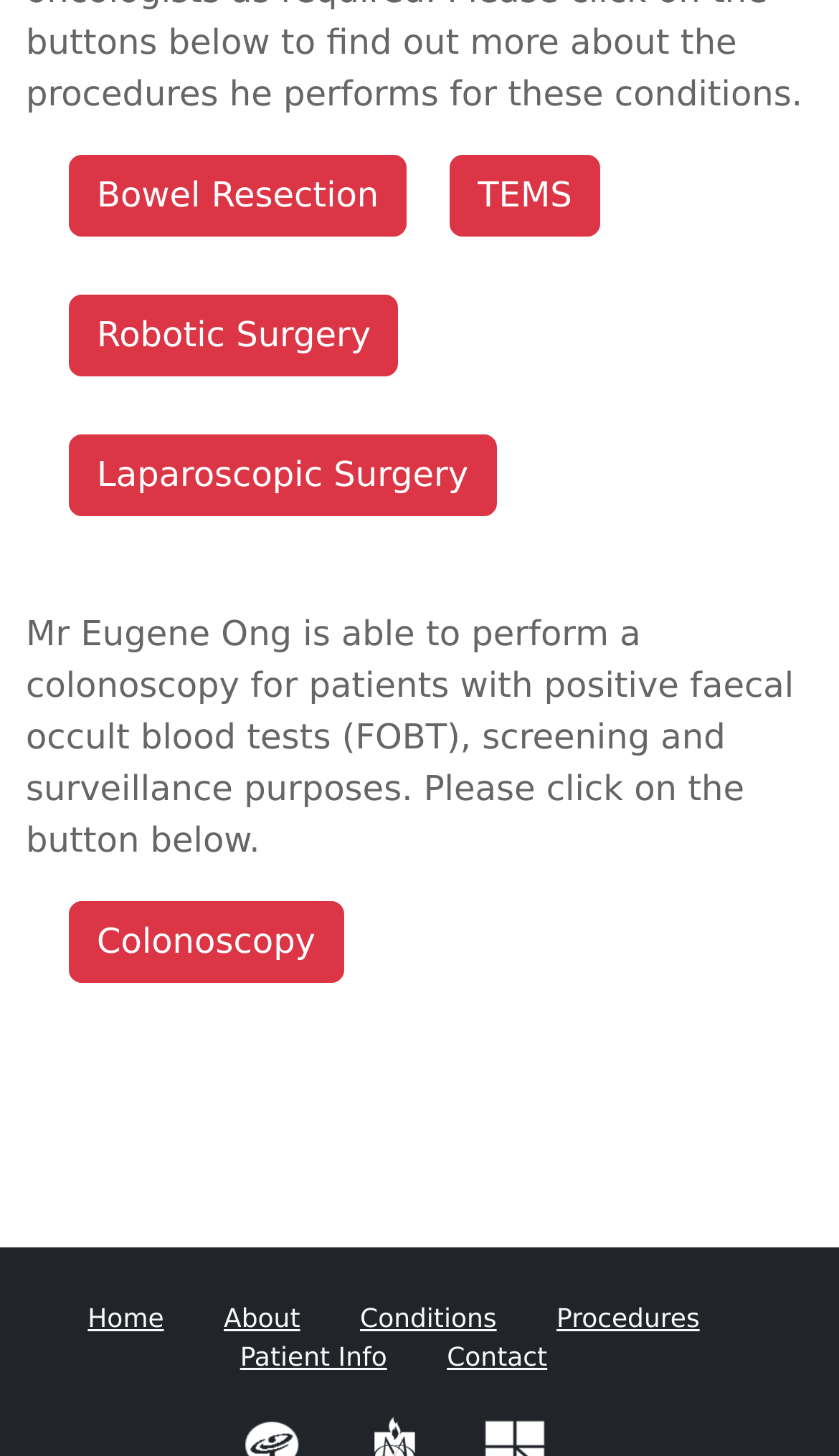Please identify the bounding box coordinates of the region to click in order to complete the given instruction: "Read about Colonoscopy". The coordinates should be four float numbers between 0 and 1, i.e., [left, top, right, bottom].

[0.082, 0.62, 0.409, 0.676]